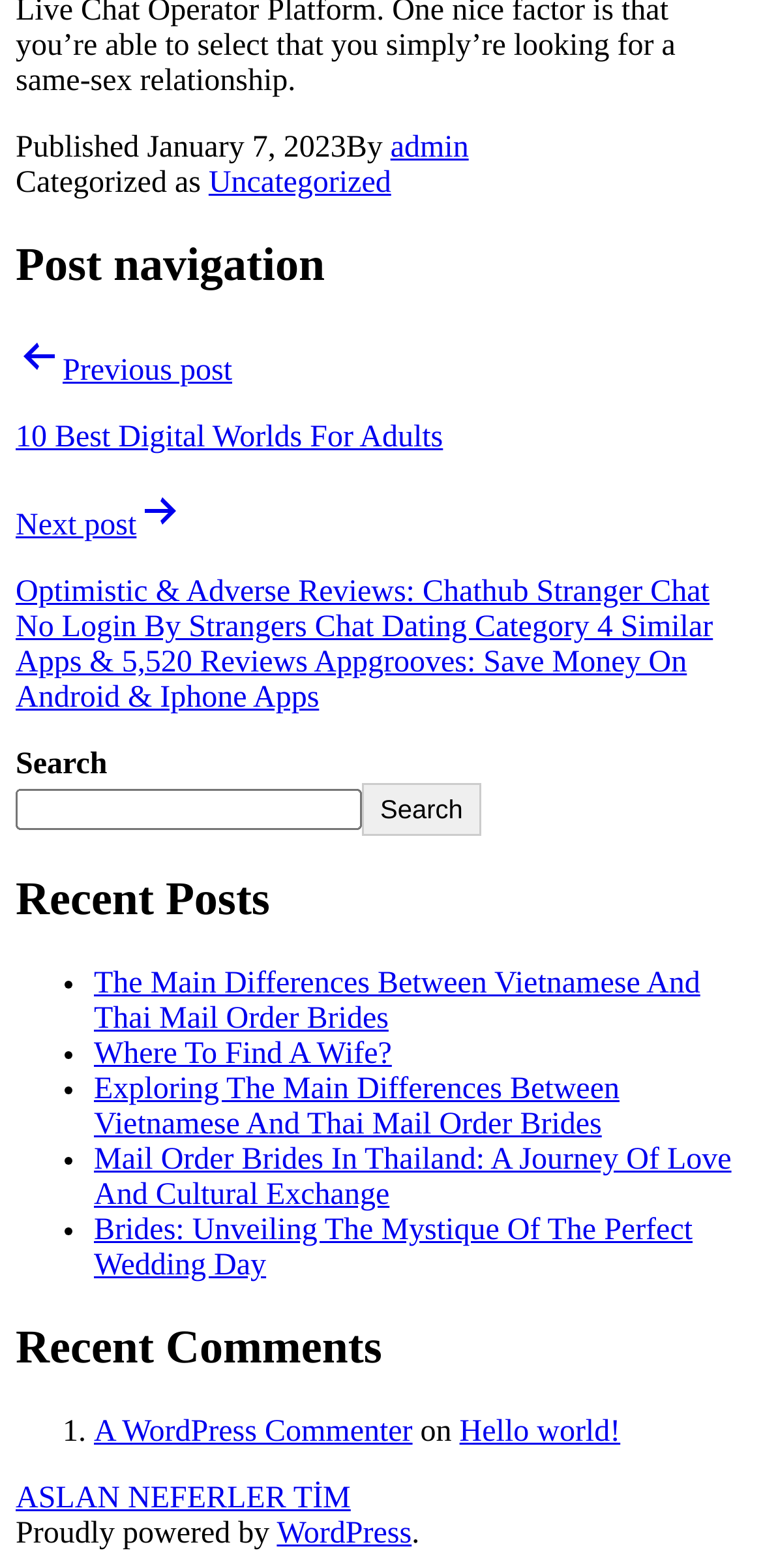Kindly provide the bounding box coordinates of the section you need to click on to fulfill the given instruction: "Click on Best Testosterone Boosters".

None